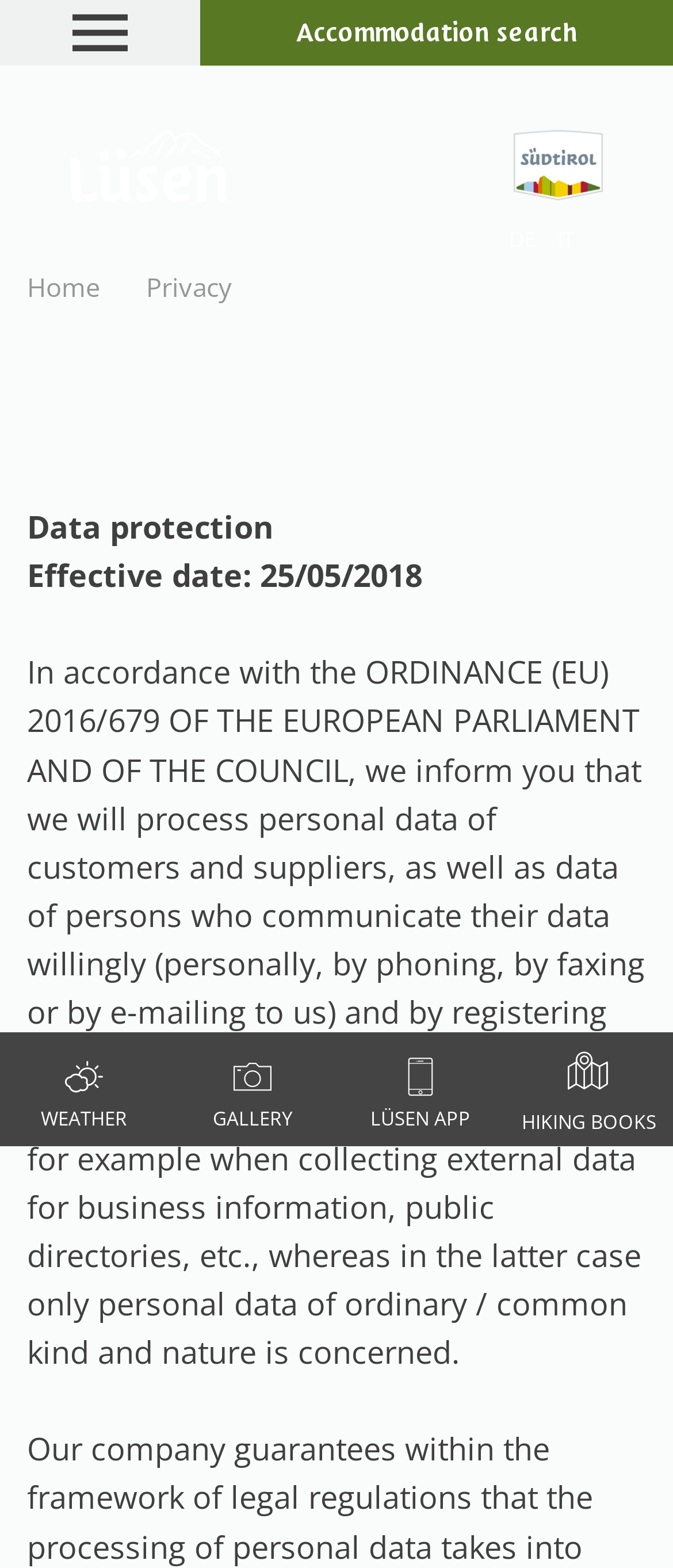What is the effective date of the data protection policy?
Relying on the image, give a concise answer in one word or a brief phrase.

25/05/2018